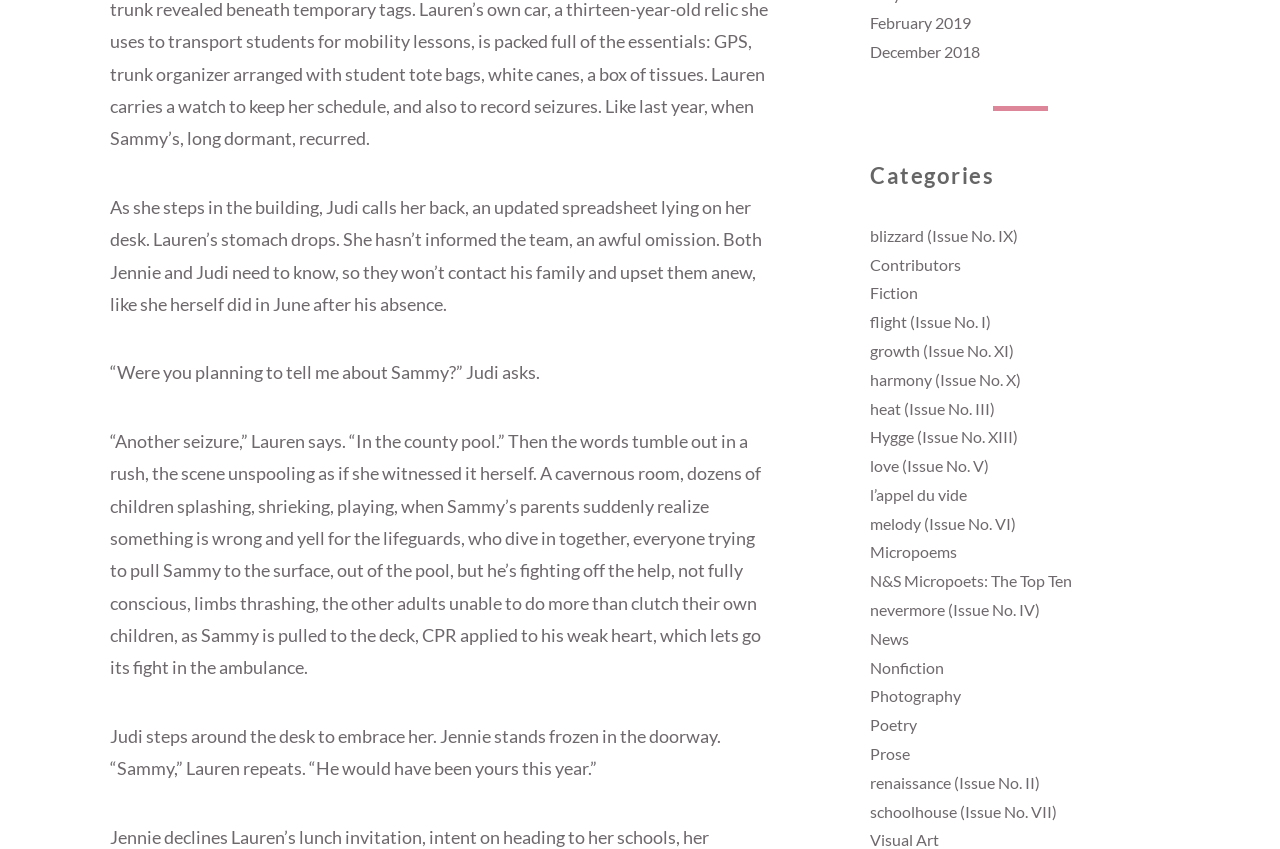Please find the bounding box coordinates of the section that needs to be clicked to achieve this instruction: "Read 'blizzard (Issue No. IX)'".

[0.68, 0.266, 0.795, 0.288]